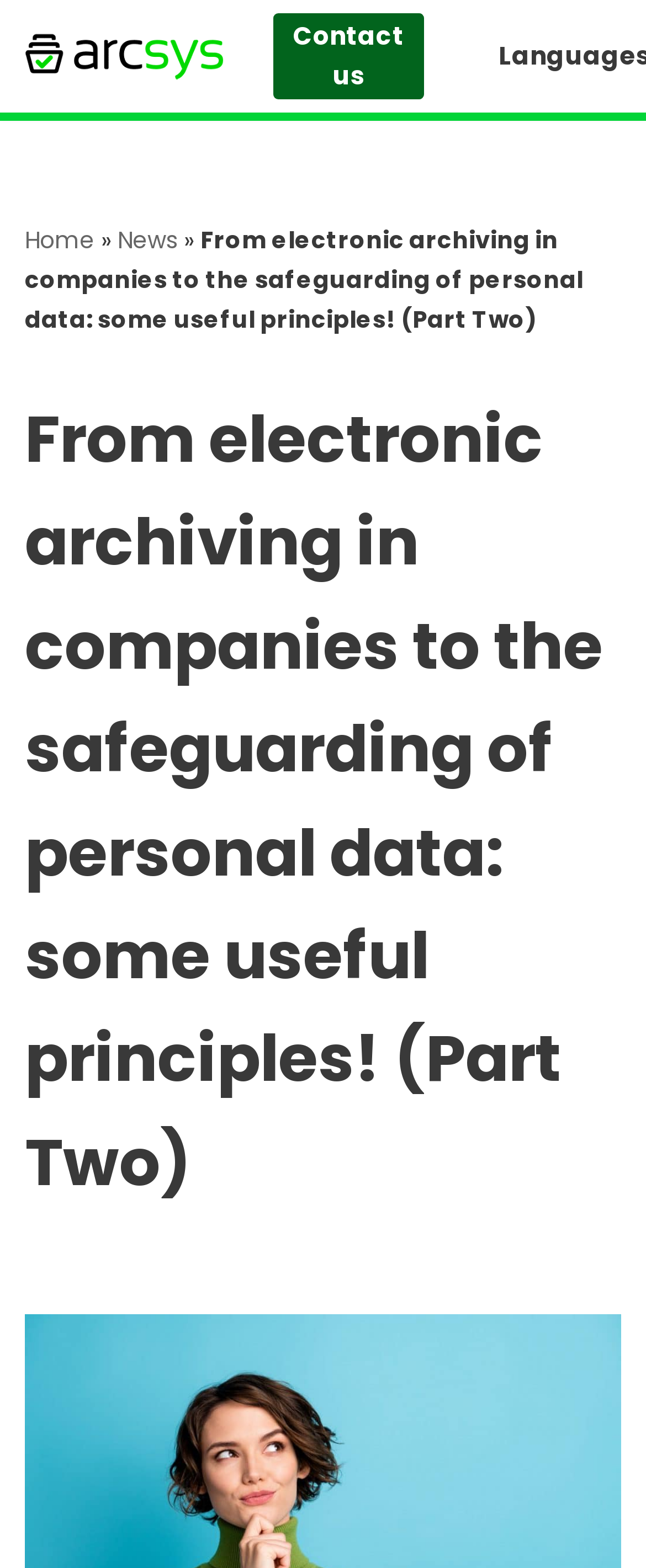Given the description Contact us, predict the bounding box coordinates of the UI element. Ensure the coordinates are in the format (top-left x, top-left y, bottom-right x, bottom-right y) and all values are between 0 and 1.

[0.423, 0.008, 0.656, 0.063]